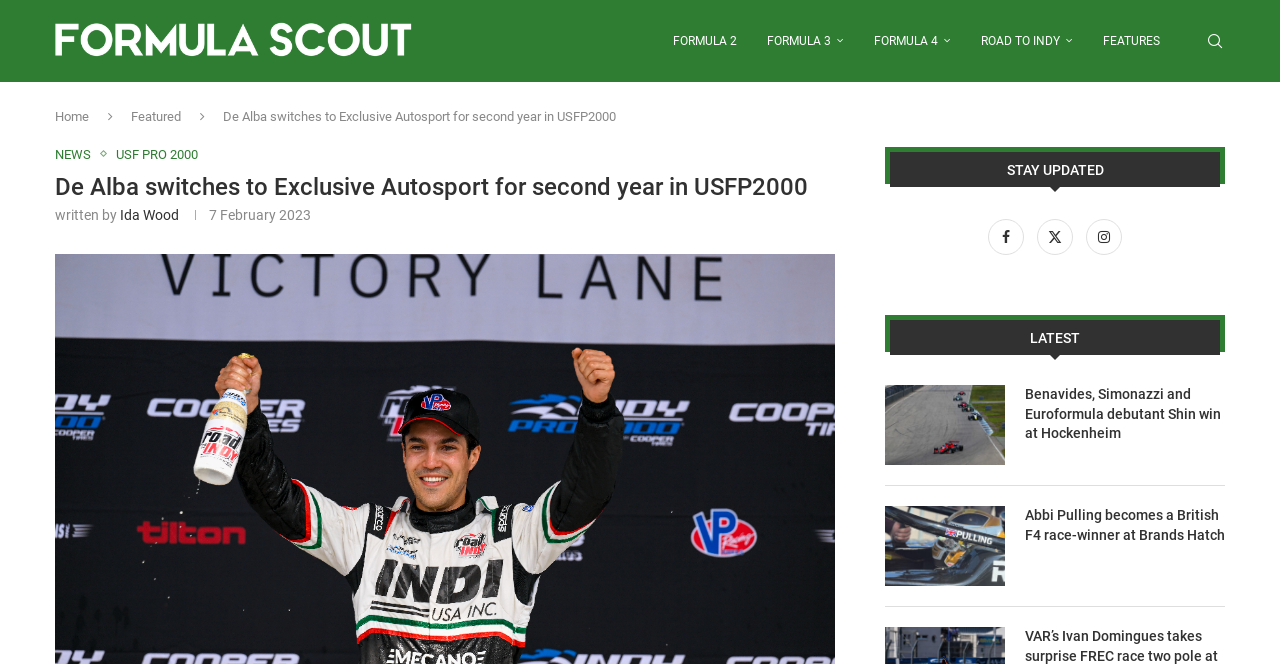Please determine the bounding box coordinates of the area that needs to be clicked to complete this task: 'Click on the Formula Scout logo'. The coordinates must be four float numbers between 0 and 1, formatted as [left, top, right, bottom].

[0.043, 0.002, 0.322, 0.122]